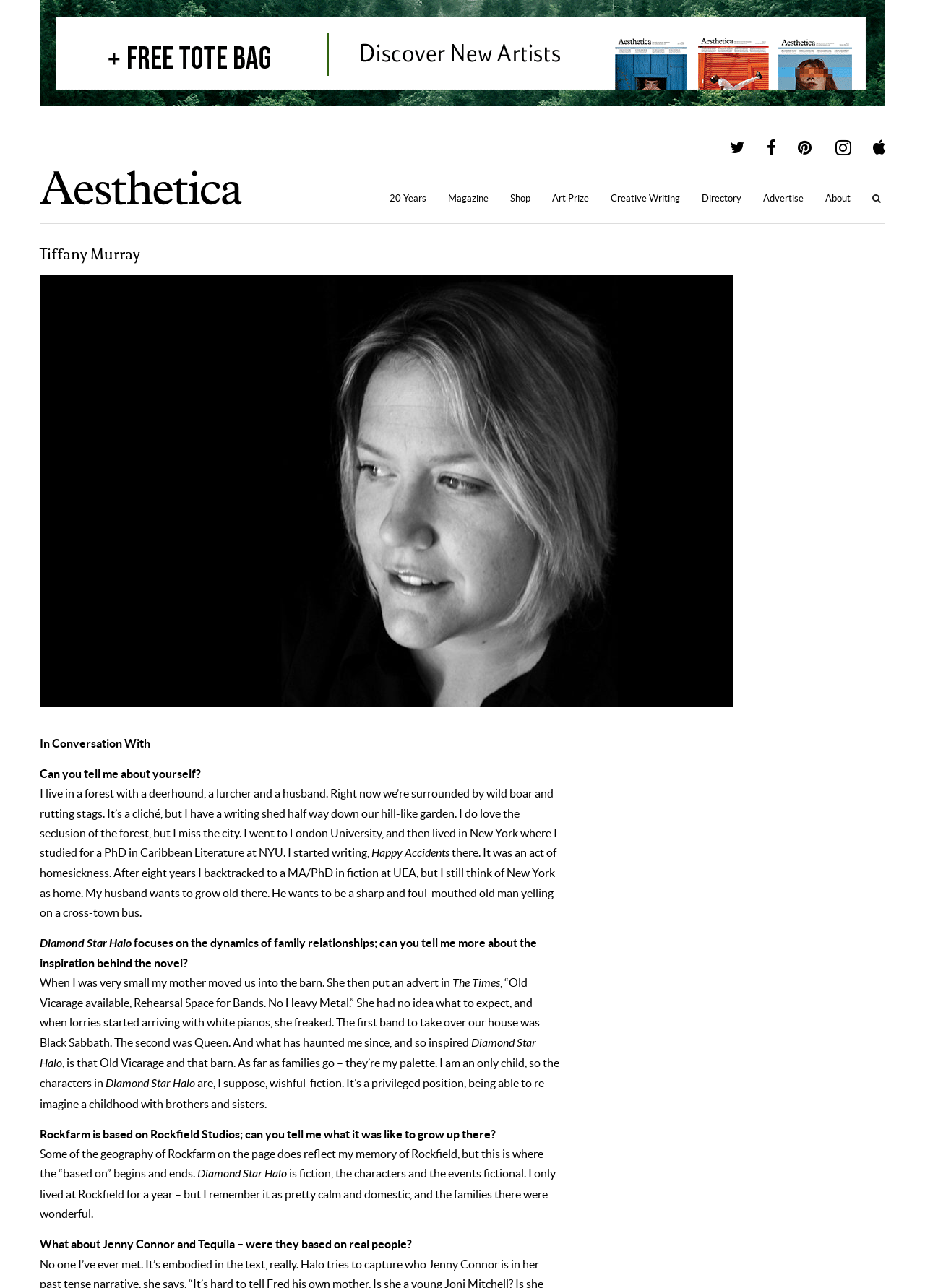Find and indicate the bounding box coordinates of the region you should select to follow the given instruction: "Click the search icon".

[0.777, 0.1, 0.817, 0.129]